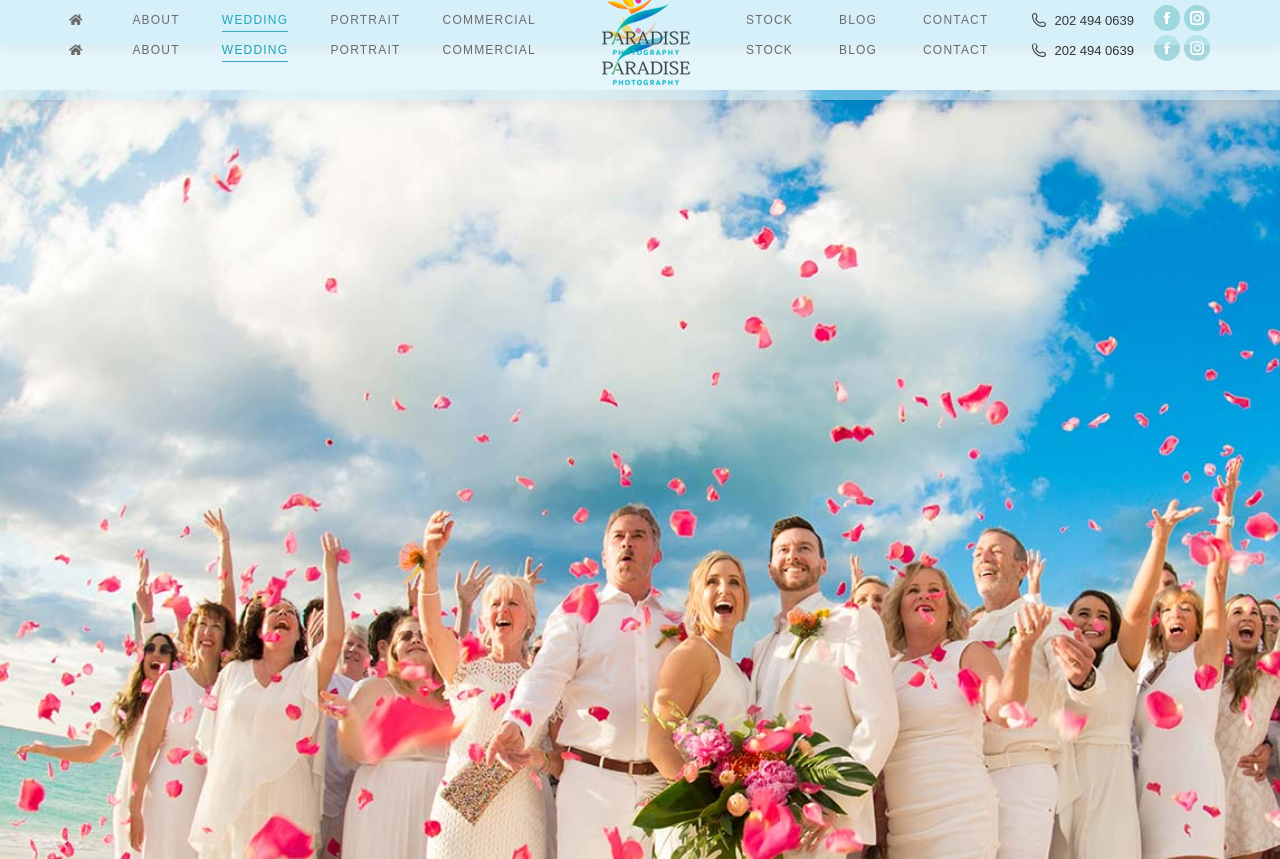Using the element description provided, determine the bounding box coordinates in the format (top-left x, top-left y, bottom-right x, bottom-right y). Ensure that all values are floating point numbers between 0 and 1. Element description: 202 494 0639

[0.804, 0.048, 0.886, 0.068]